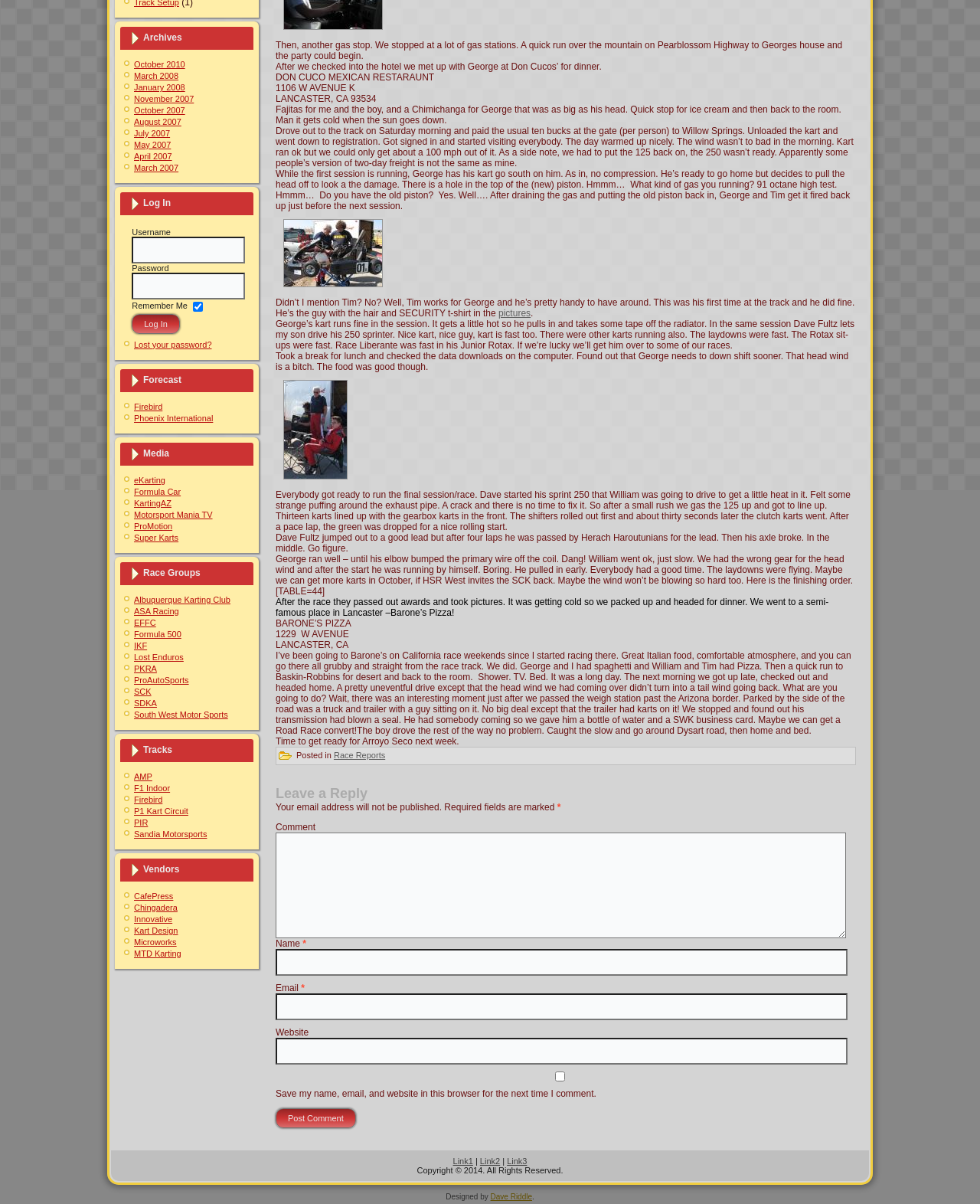Identify the bounding box coordinates for the UI element described as follows: "title="willowgeorgetim.jpg"". Ensure the coordinates are four float numbers between 0 and 1, formatted as [left, top, right, bottom].

[0.281, 0.238, 0.398, 0.247]